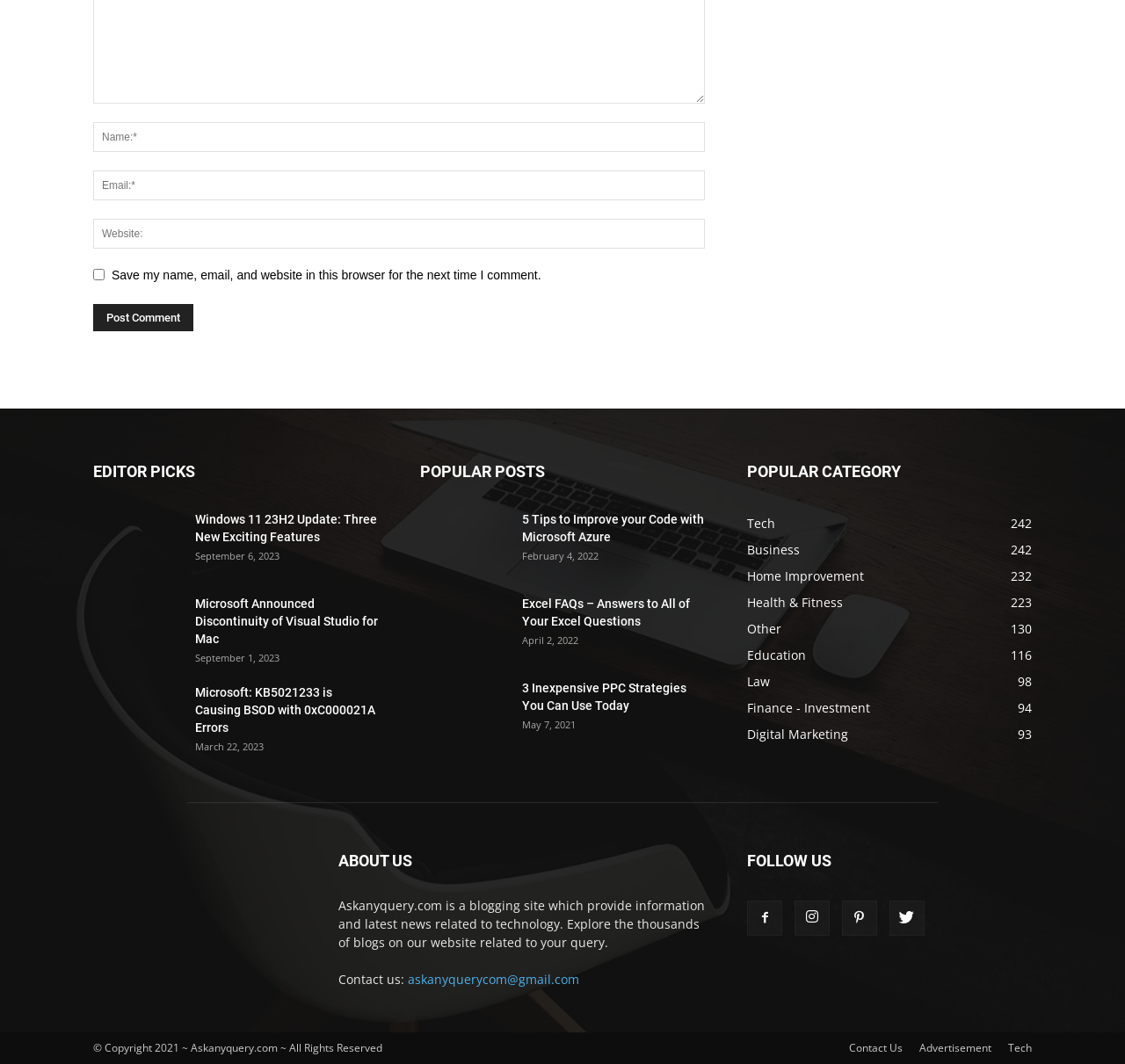Locate and provide the bounding box coordinates for the HTML element that matches this description: "name="author" placeholder="Name:*"".

[0.083, 0.114, 0.627, 0.143]